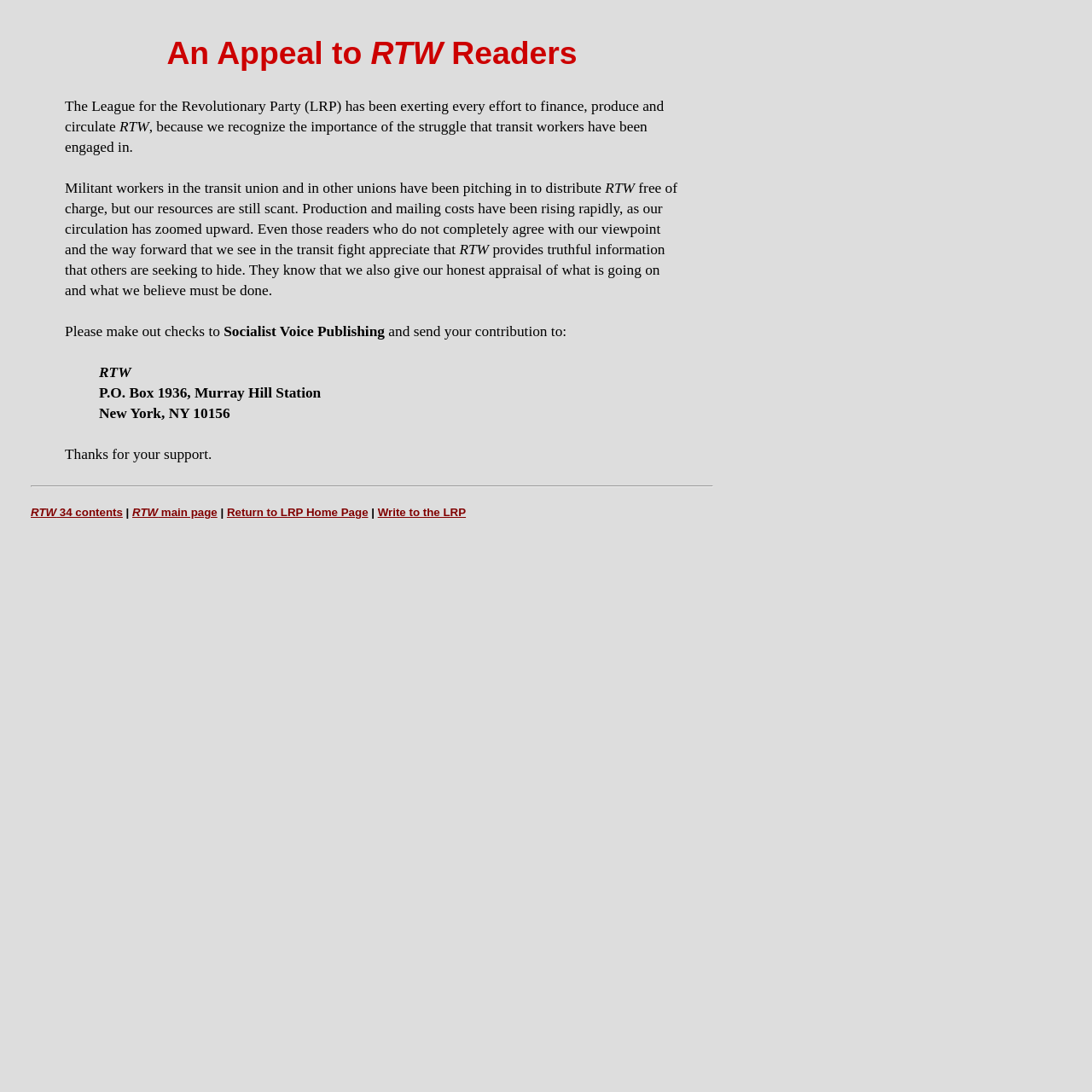What is RTW?
Provide a comprehensive and detailed answer to the question.

RTW is likely a publication or newsletter produced by the League for the Revolutionary Party (LRP), as it is mentioned multiple times on the webpage and there are links to 'RTW 34 contents' and 'RTW main page'.